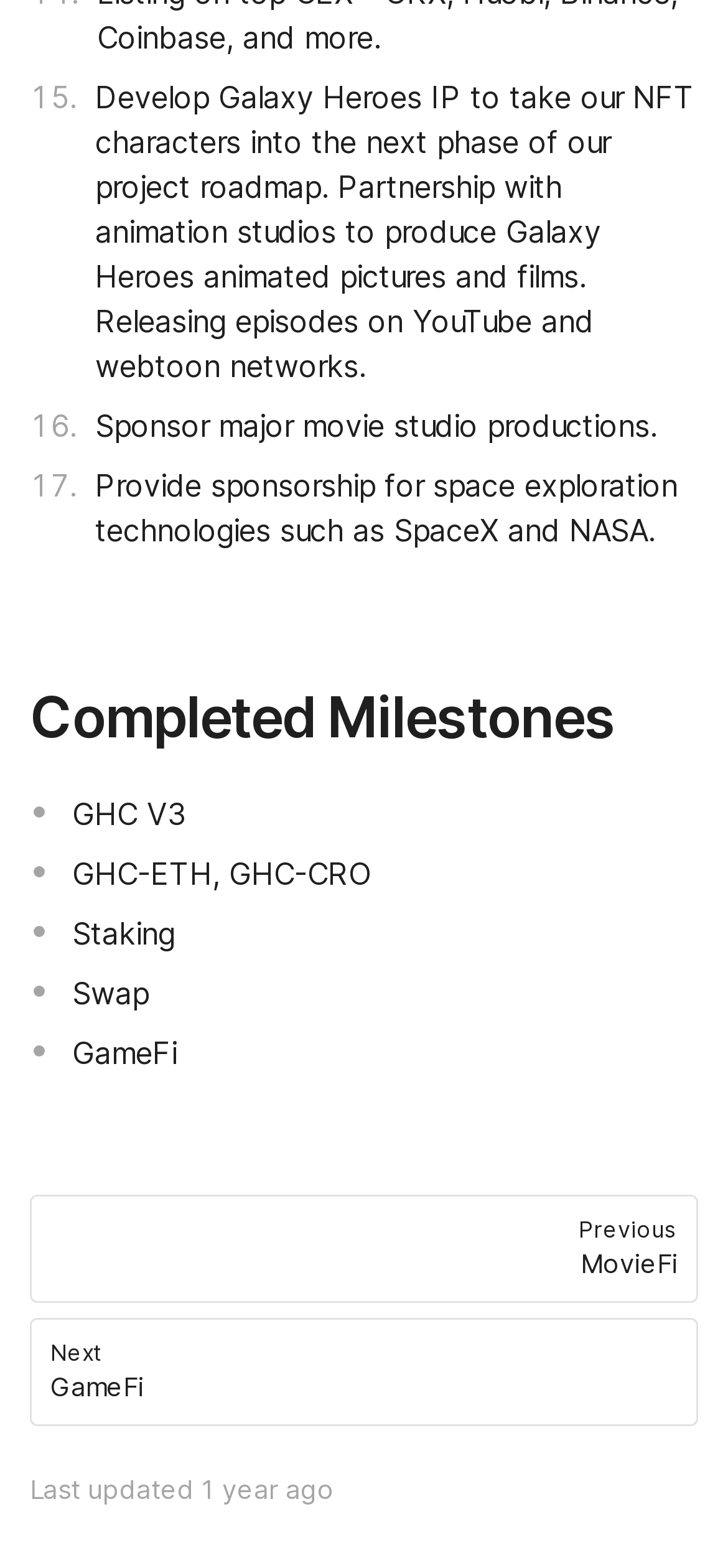What is the project roadmap about?
Using the image as a reference, deliver a detailed and thorough answer to the question.

Based on the StaticText element with the text 'Develop Galaxy Heroes IP to take our NFT characters into the next phase of our project roadmap.', it can be inferred that the project roadmap is about developing Galaxy Heroes IP.